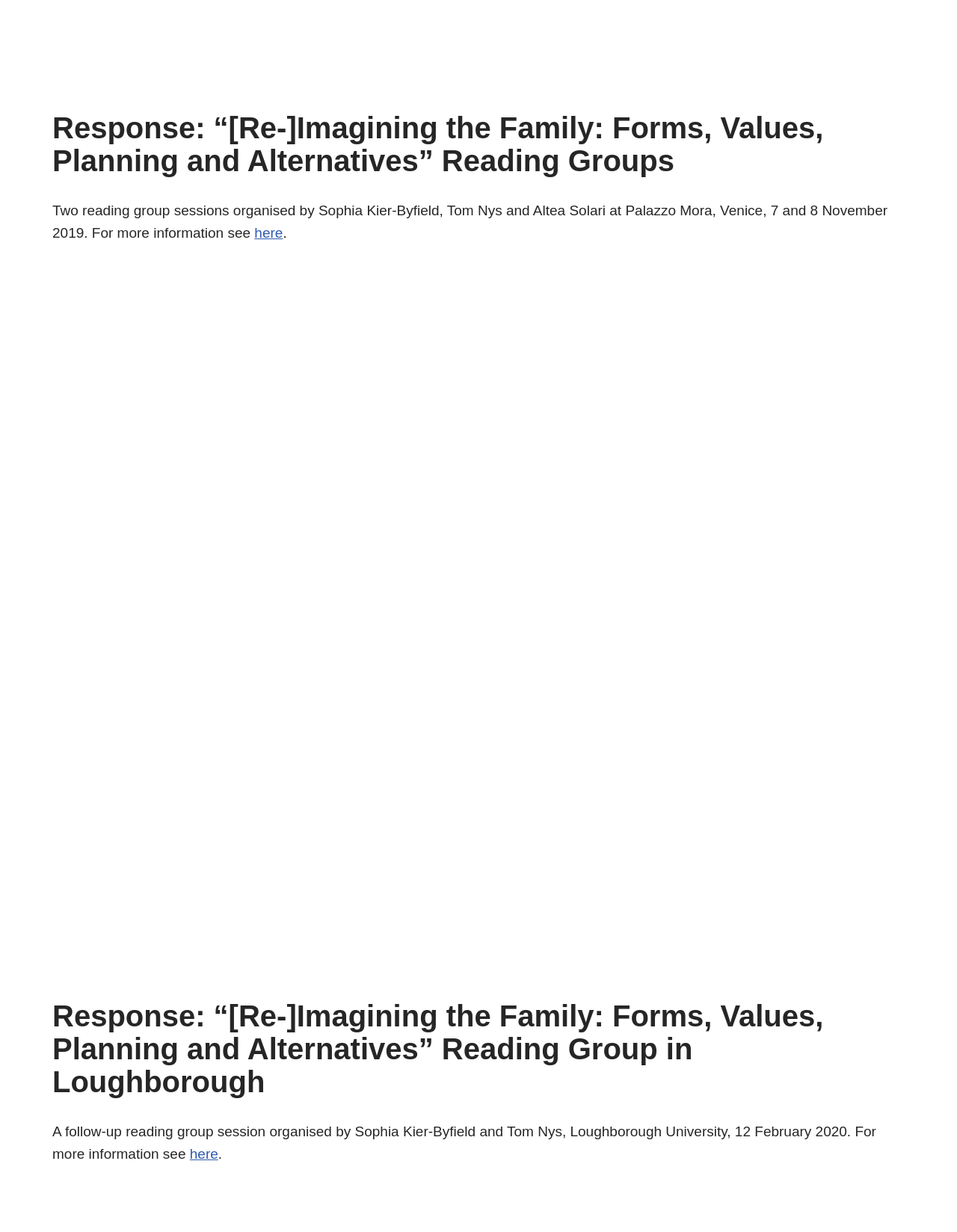Where was the first reading group session held?
Please craft a detailed and exhaustive response to the question.

The location of the first reading group session can be determined from the description 'Two reading group sessions organised by Sophia Kier-Byfield, Tom Nys and Altea Solari at Palazzo Mora, Venice, 7 and 8 November 2019.' which mentions Venice as the location.